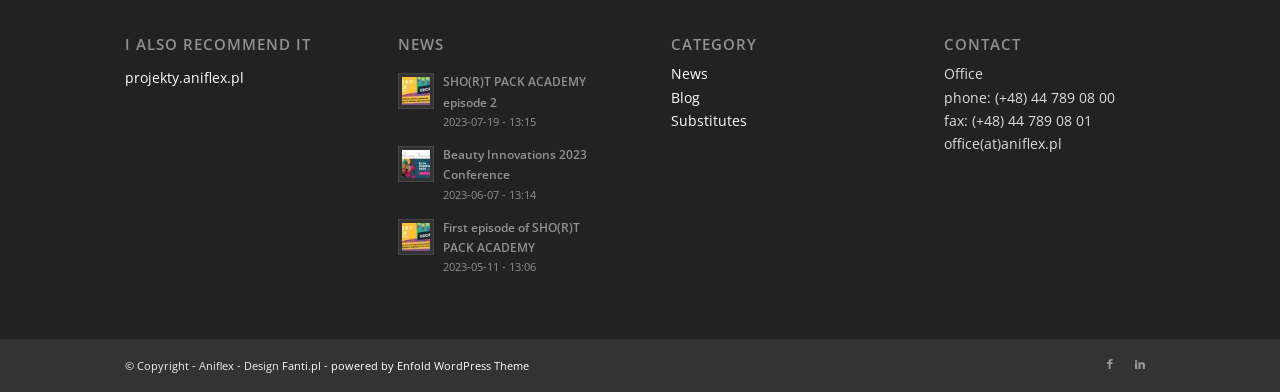Give a short answer to this question using one word or a phrase:
What is the email address of the office?

office(at)aniflex.pl